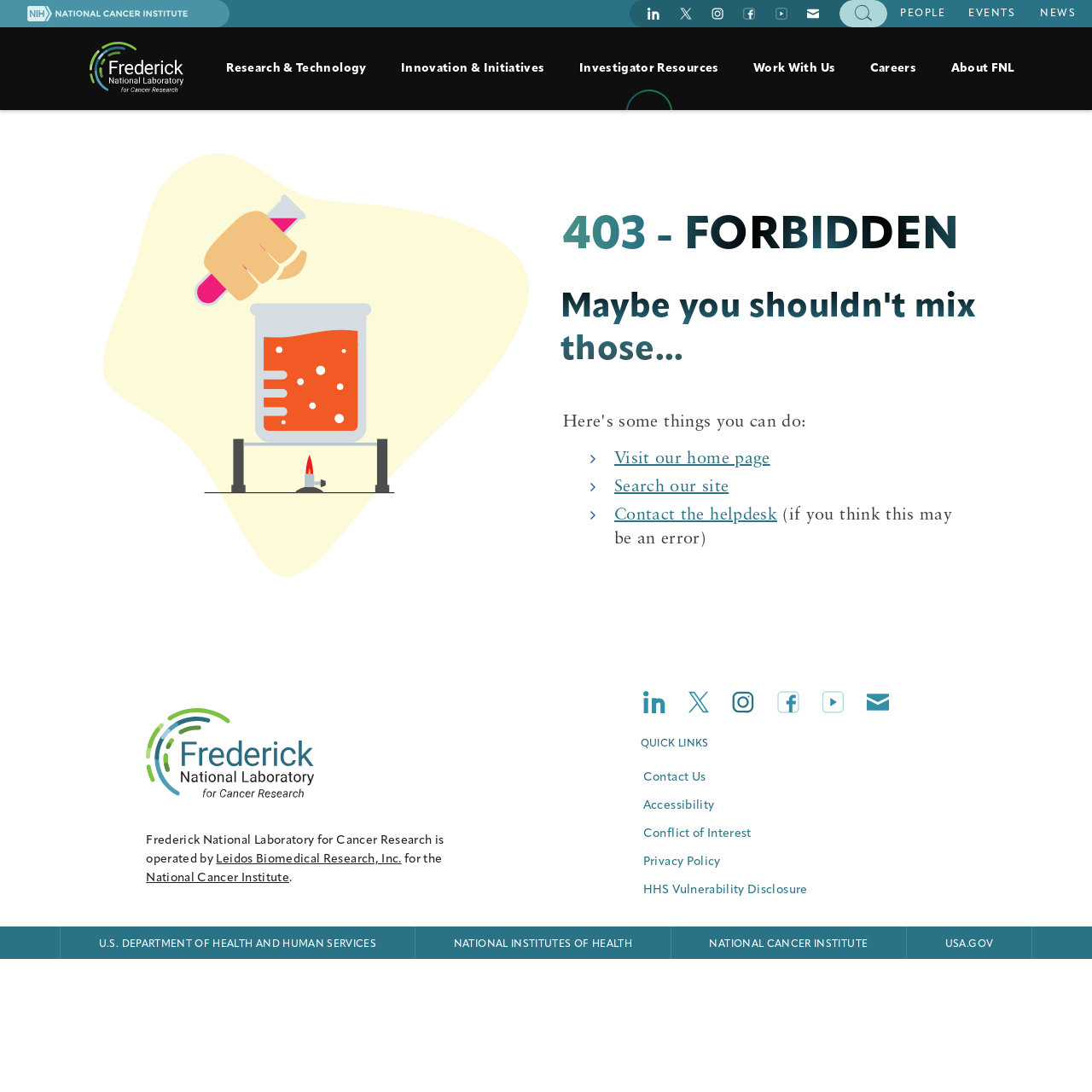Pinpoint the bounding box coordinates of the area that should be clicked to complete the following instruction: "Go to home page". The coordinates must be given as four float numbers between 0 and 1, i.e., [left, top, right, bottom].

[0.082, 0.038, 0.168, 0.084]